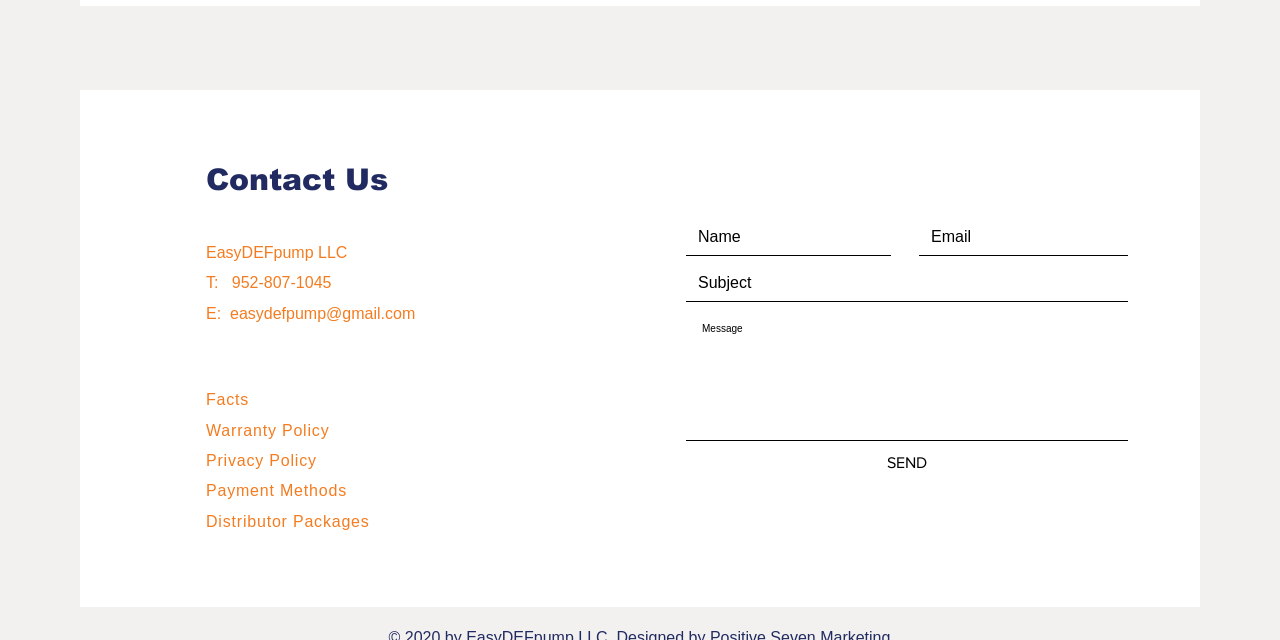What is the company name?
Provide a one-word or short-phrase answer based on the image.

EasyDEFpump LLC